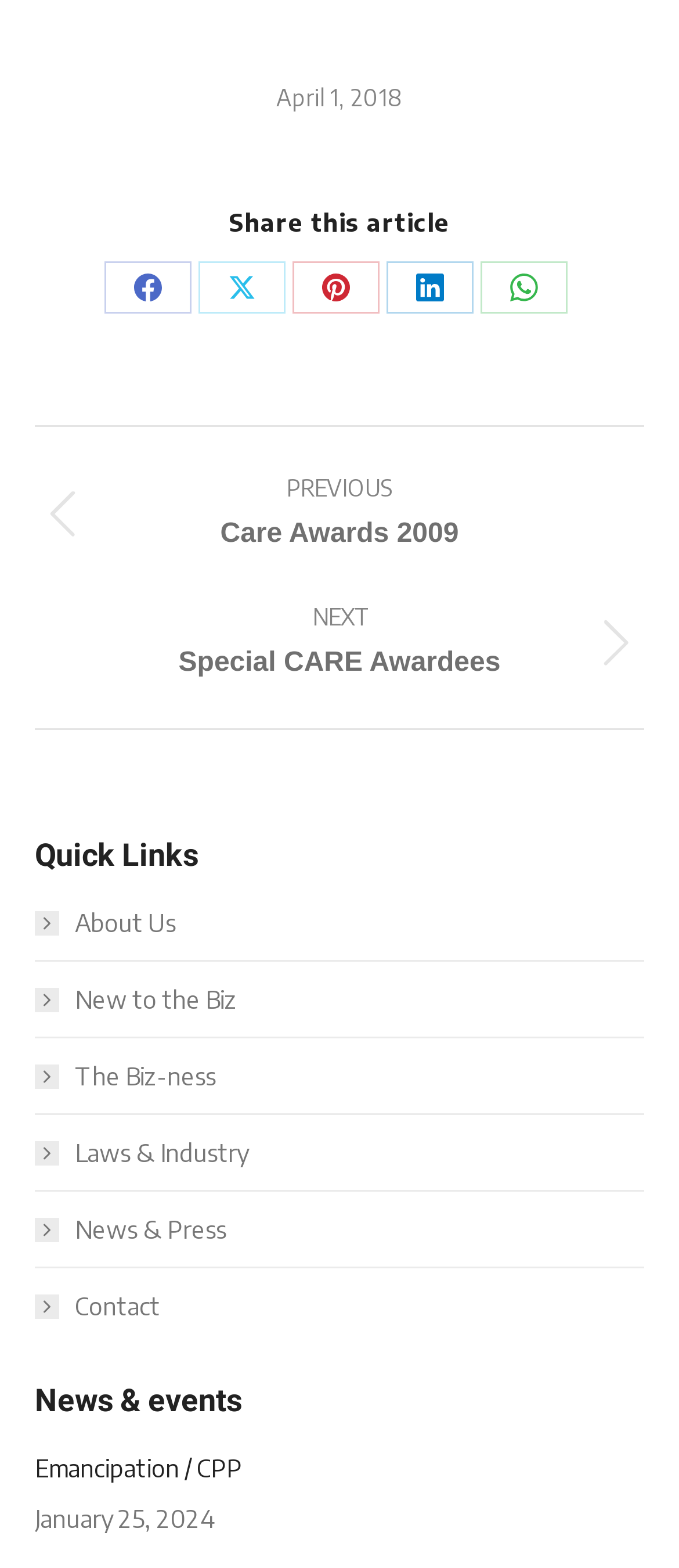Please specify the bounding box coordinates of the region to click in order to perform the following instruction: "Go to previous post".

[0.051, 0.3, 0.949, 0.355]